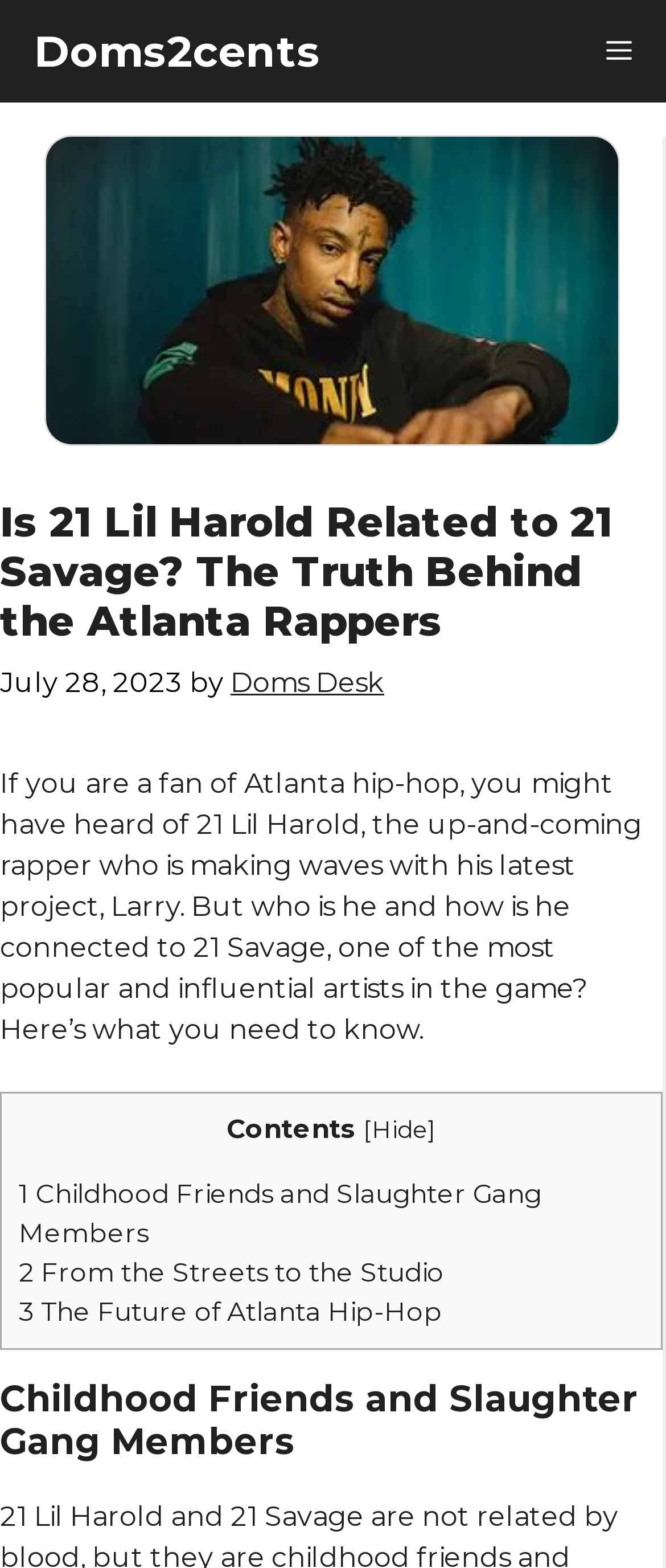Locate the bounding box of the user interface element based on this description: "aria-label="Open navigation menu"".

None